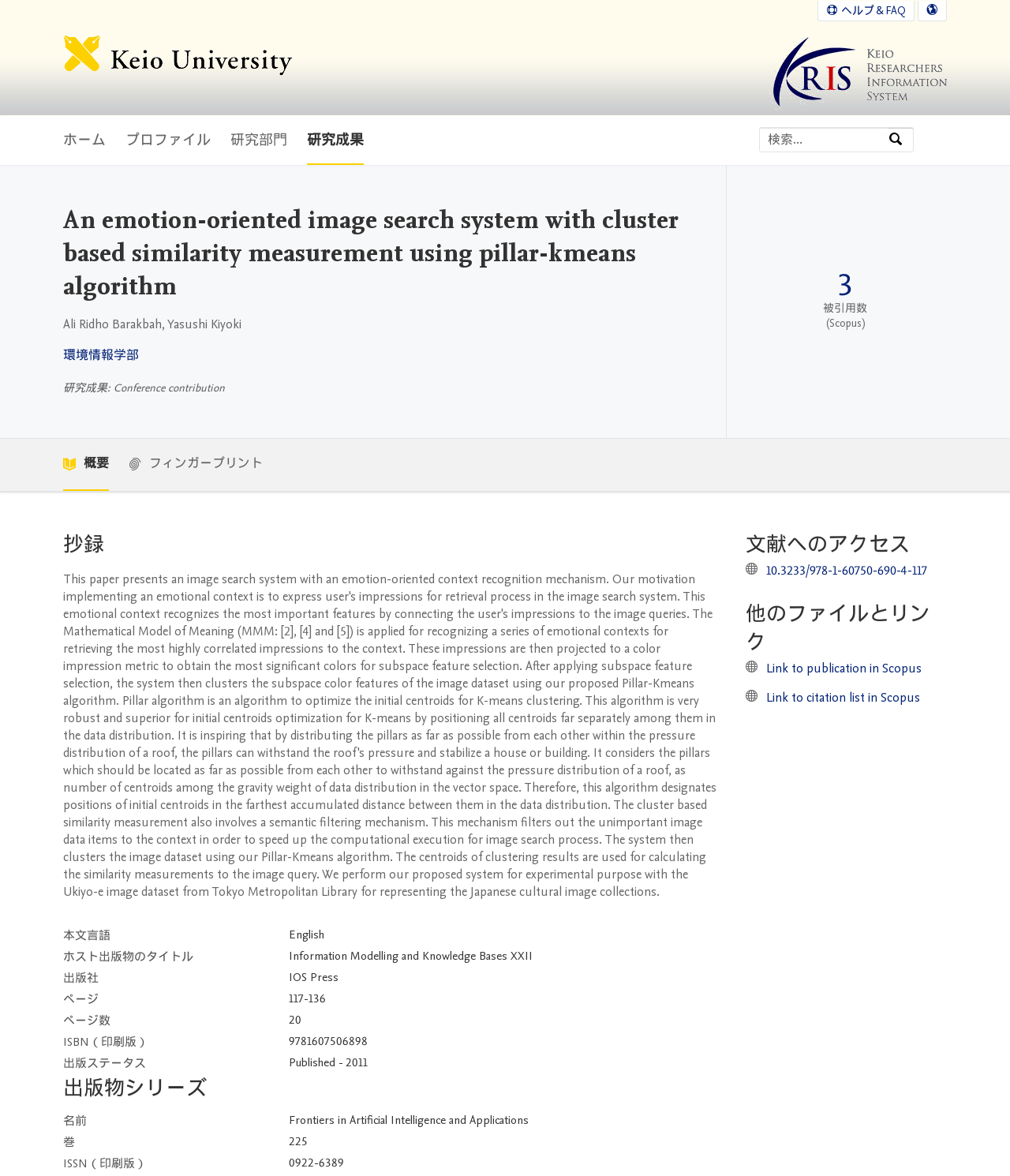Find the headline of the webpage and generate its text content.

An emotion-oriented image search system with cluster based similarity measurement using pillar-kmeans algorithm